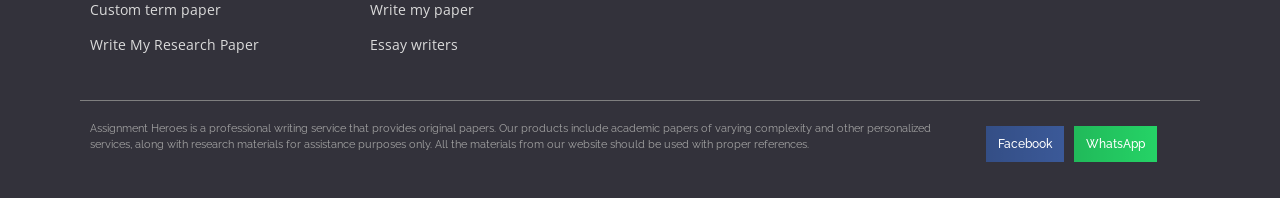How many social media platforms are available for sharing?
Your answer should be a single word or phrase derived from the screenshot.

2